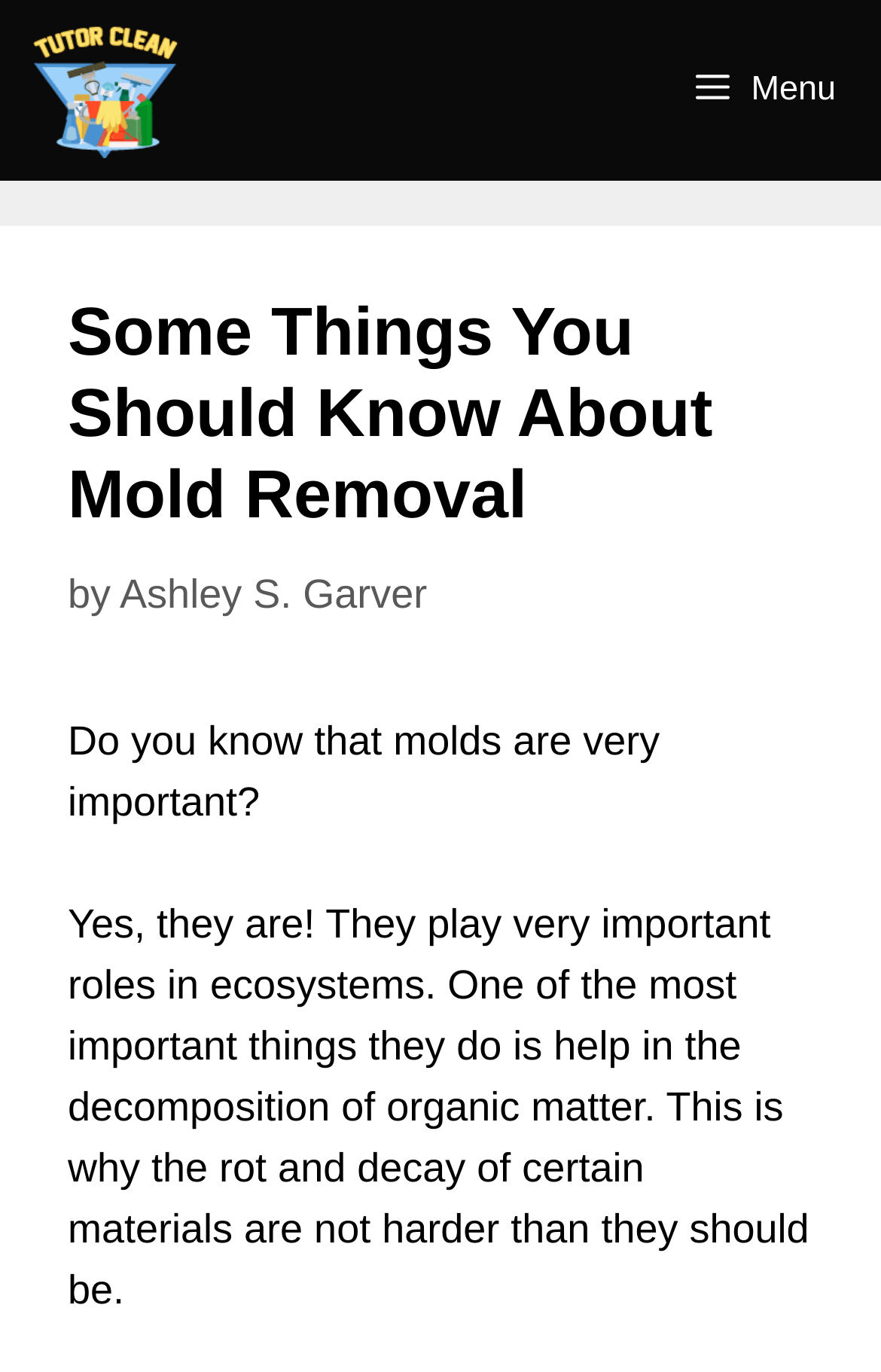Given the description of the UI element: "title="Tutor Clean"", predict the bounding box coordinates in the form of [left, top, right, bottom], with each value being a float between 0 and 1.

[0.026, 0.0, 0.216, 0.132]